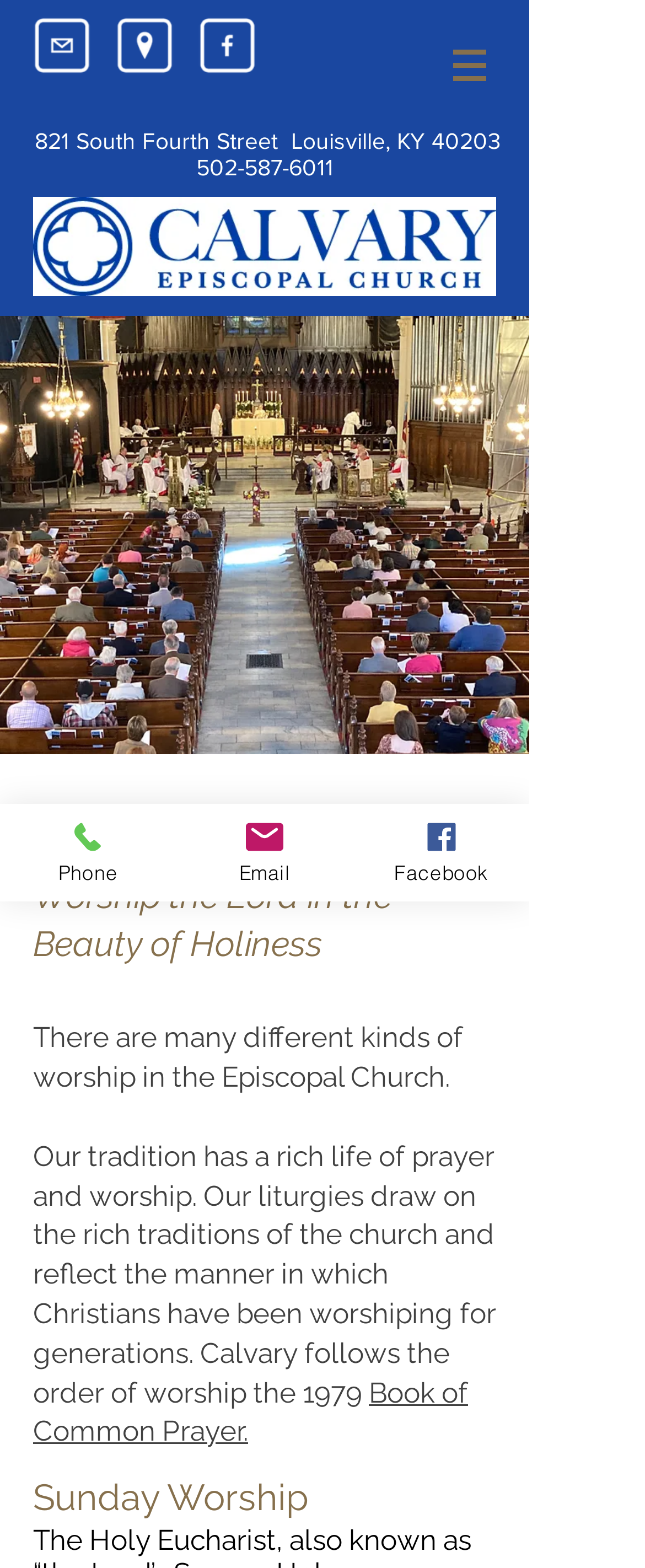Generate an in-depth caption that captures all aspects of the webpage.

The webpage is about worship at Calvary Episcopal Church. At the top, there is a social bar with three links: an email link, a location link, and a Facebook link, each accompanied by an image. Below the social bar, there is a navigation menu labeled "Site" with a button that has a popup menu.

On the left side of the page, there is a section with the church's address, "821 South Fourth Street, Louisville, KY 40203", and phone number, "502-587-6011". The phone number is also a link.

The main content of the page is divided into two sections. The top section features a slideshow with an image of an Easter cross. Below the slideshow, there are three headings: "Worship at Calvary", "Worship the Lord in the Beauty of Holiness", and a blank heading. 

The bottom section of the main content has a paragraph of text that describes the different kinds of worship in the Episcopal Church and how Calvary follows the order of worship from the 1979 Book of Common Prayer. There is also a link to the Book of Common Prayer. 

At the very bottom of the page, there is a heading "Sunday Worship". On the left side of the page, there are three links: "Phone", "Email", and "Facebook", each accompanied by an image.